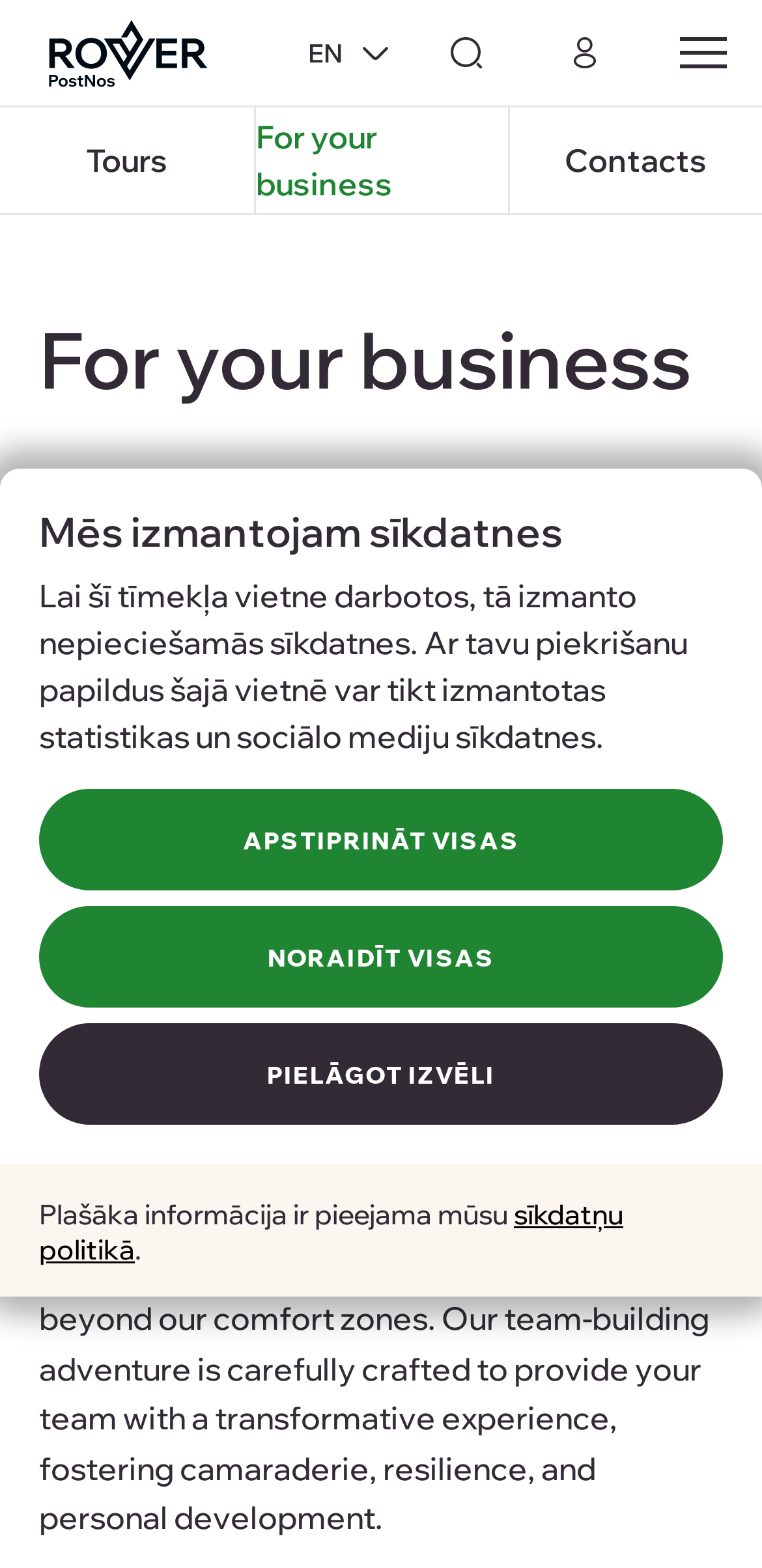Please determine the bounding box coordinates of the element's region to click for the following instruction: "View team-building adventure details".

[0.051, 0.394, 0.777, 0.455]